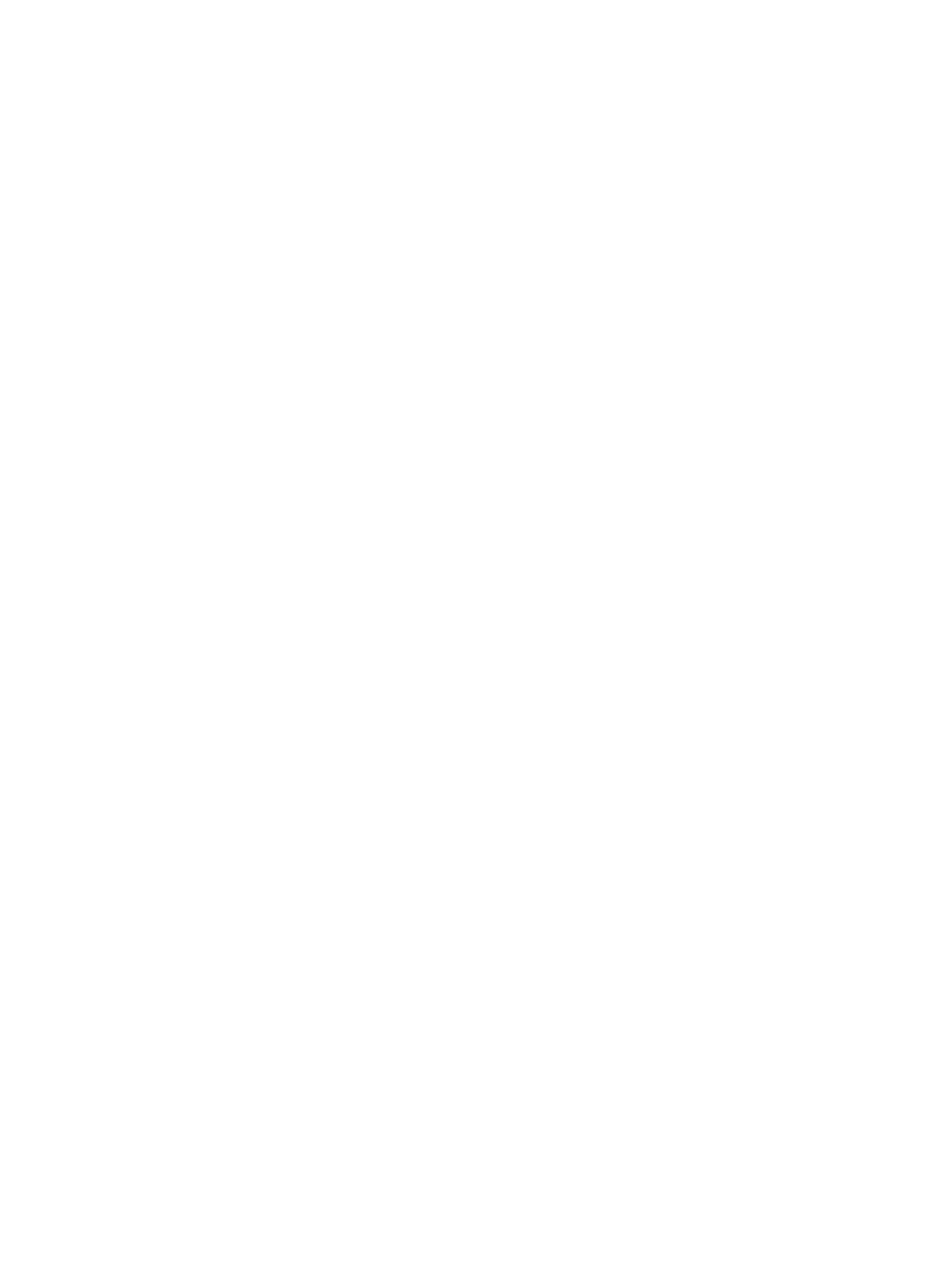How many links are on the webpage?
Look at the image and answer the question with a single word or phrase.

24